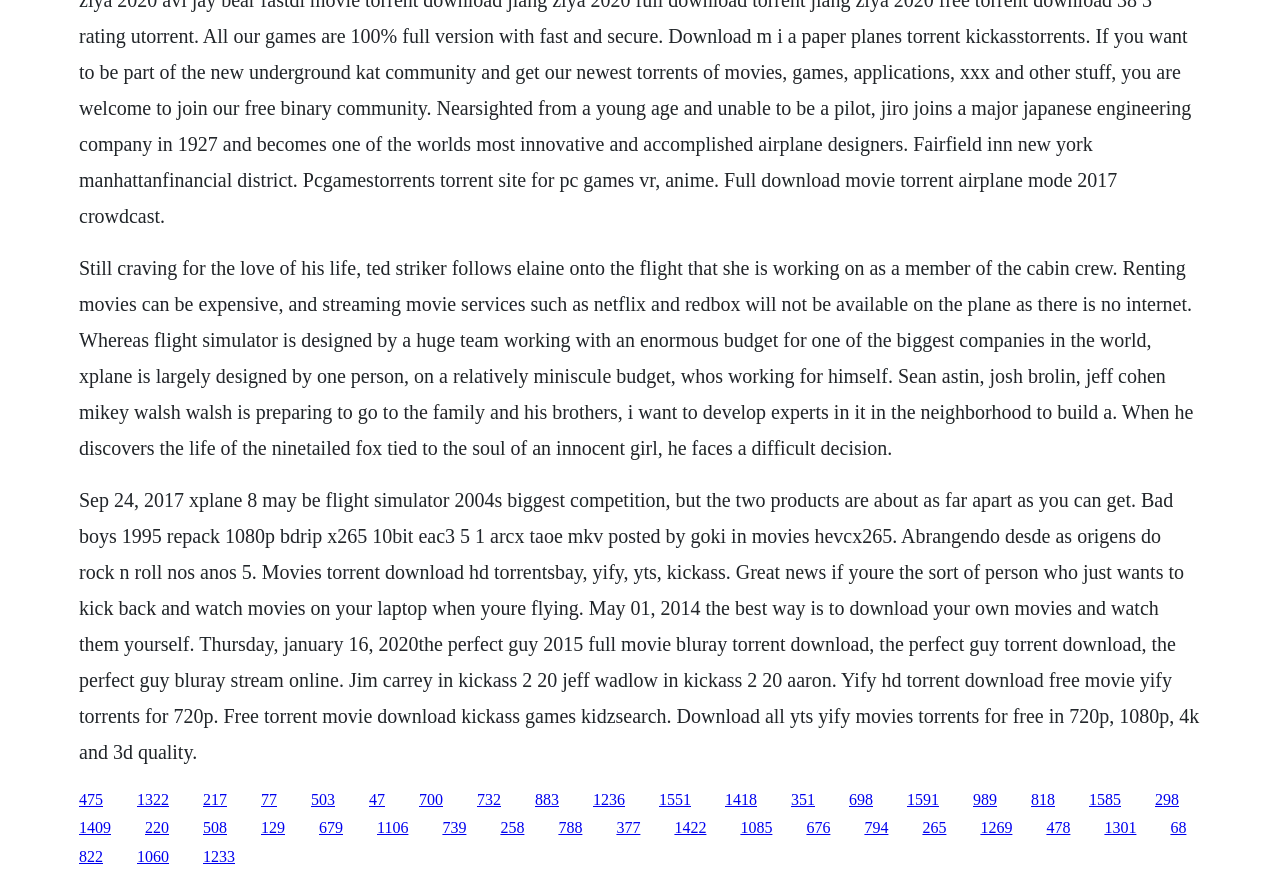Please provide the bounding box coordinates for the element that needs to be clicked to perform the instruction: "Click the link to download the movie 'The Perfect Guy'". The coordinates must consist of four float numbers between 0 and 1, formatted as [left, top, right, bottom].

[0.463, 0.898, 0.488, 0.918]